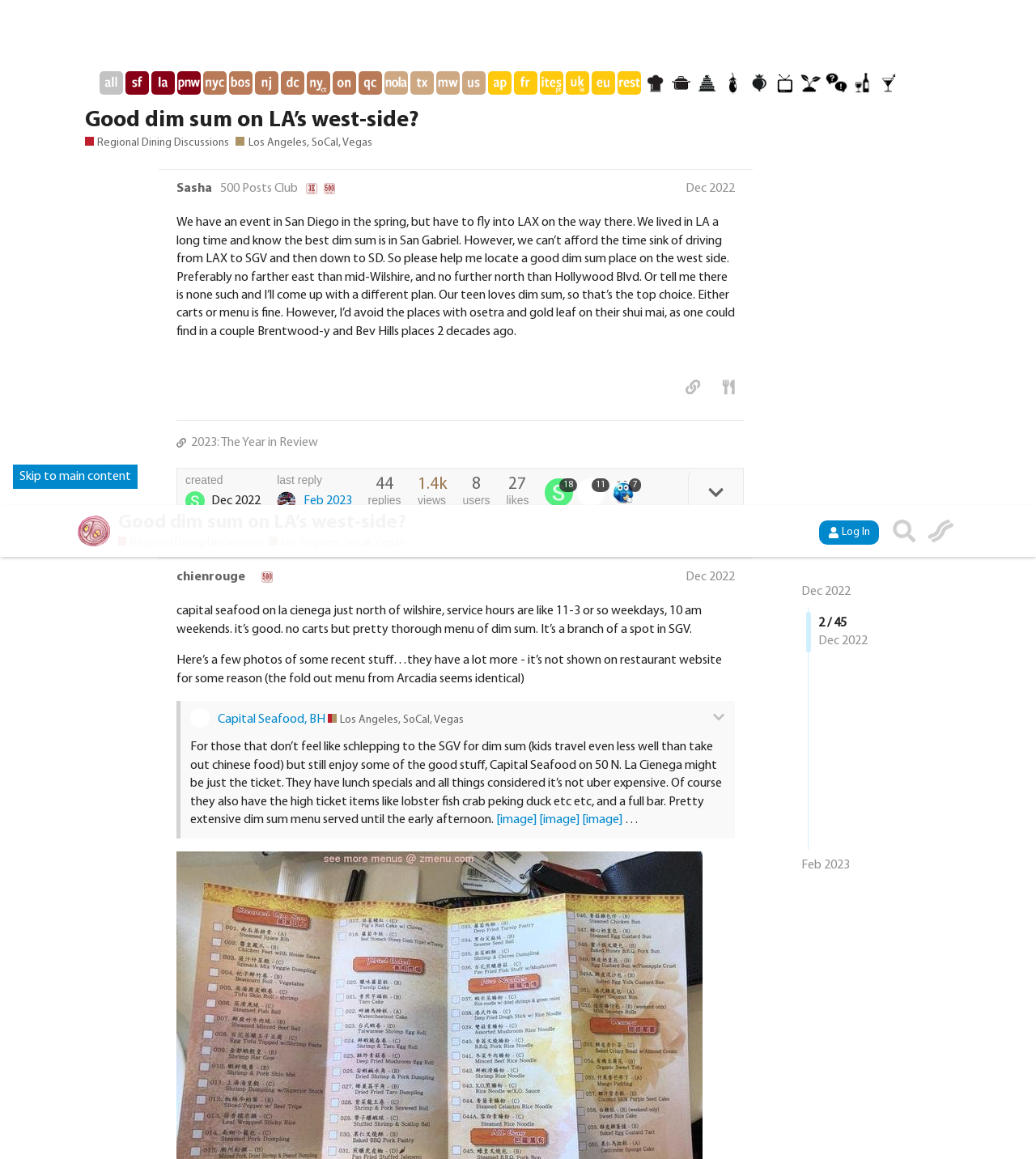Please determine the bounding box coordinates of the element to click on in order to accomplish the following task: "Click on 'Adoption by Silence'". Ensure the coordinates are four float numbers ranging from 0 to 1, i.e., [left, top, right, bottom].

None